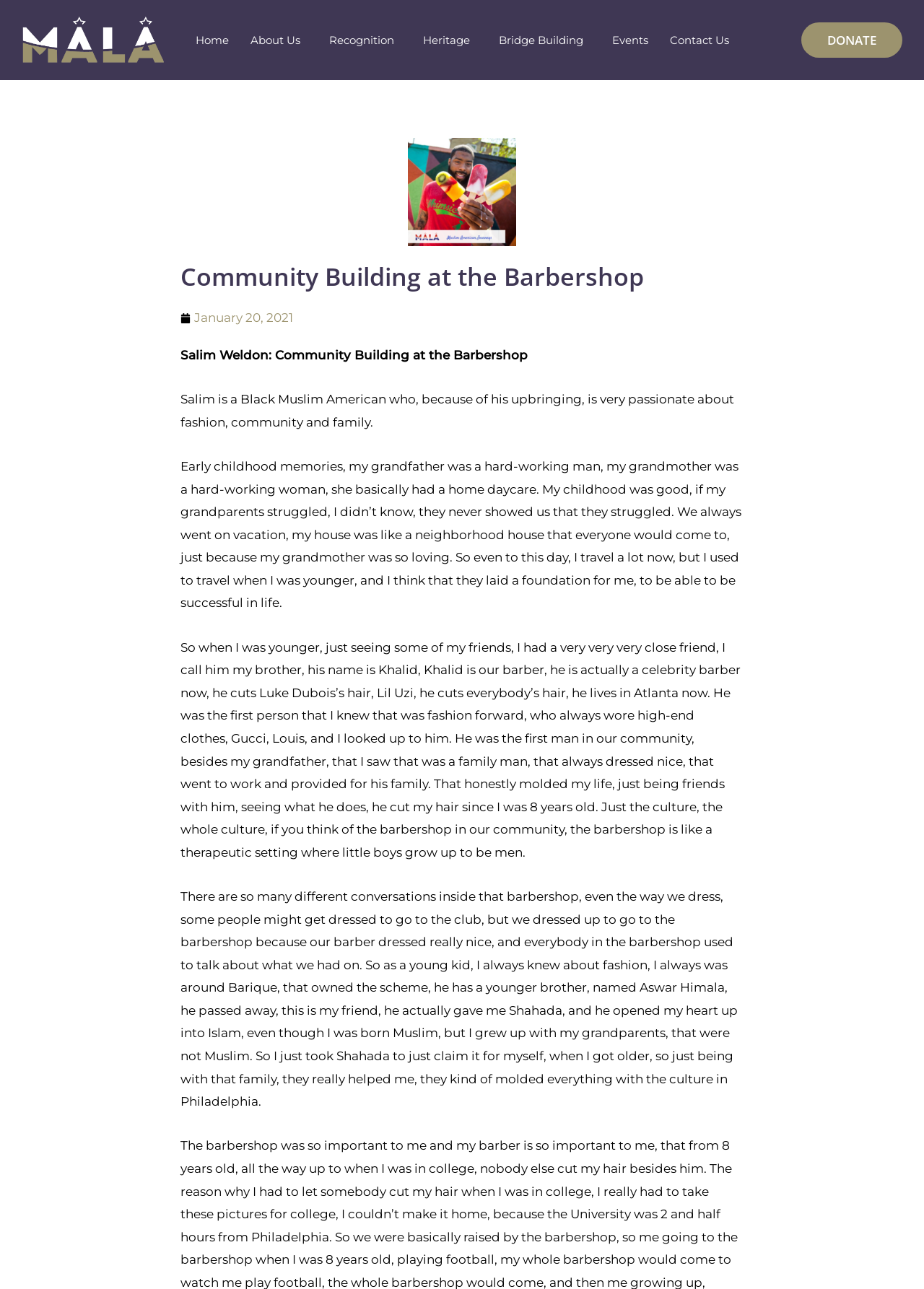What is the name of the person who gave Salim Shahada?
Refer to the image and provide a one-word or short phrase answer.

Aswar Himala